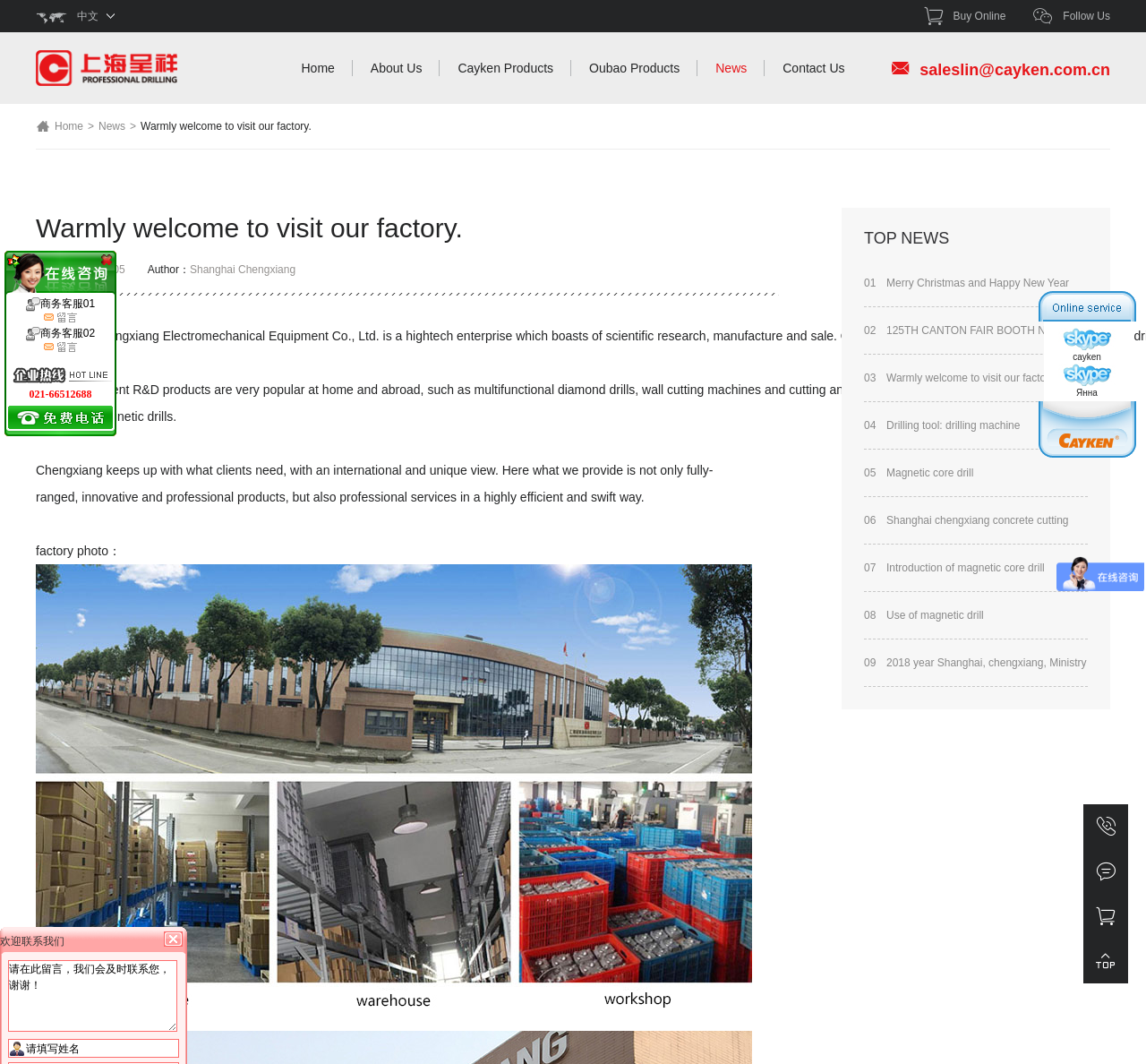Highlight the bounding box coordinates of the element that should be clicked to carry out the following instruction: "View the factory photo". The coordinates must be given as four float numbers ranging from 0 to 1, i.e., [left, top, right, bottom].

[0.031, 0.53, 0.656, 0.969]